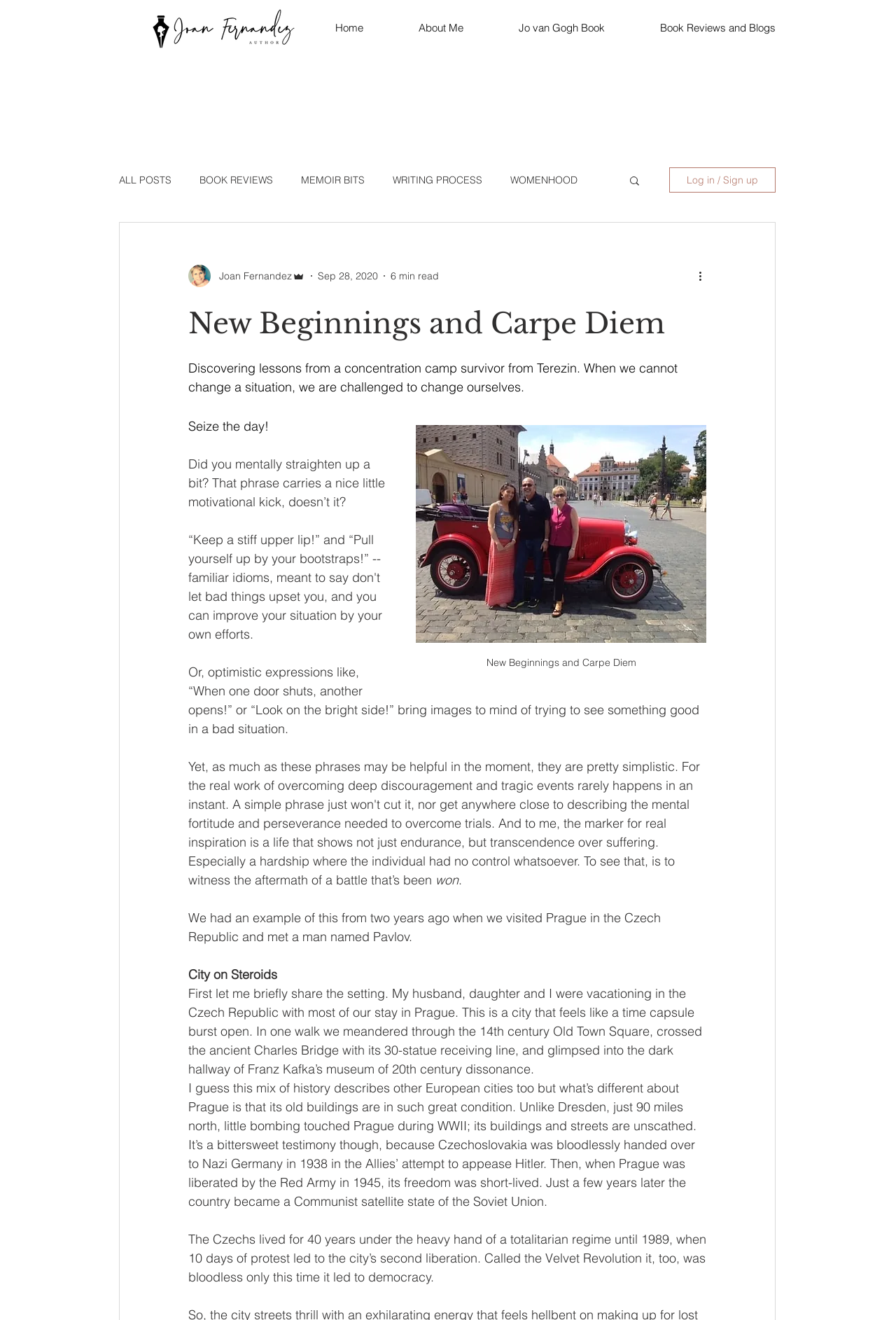Bounding box coordinates should be provided in the format (top-left x, top-left y, bottom-right x, bottom-right y) with all values between 0 and 1. Identify the bounding box for this UI element: TRAVEL

[0.247, 0.174, 0.286, 0.184]